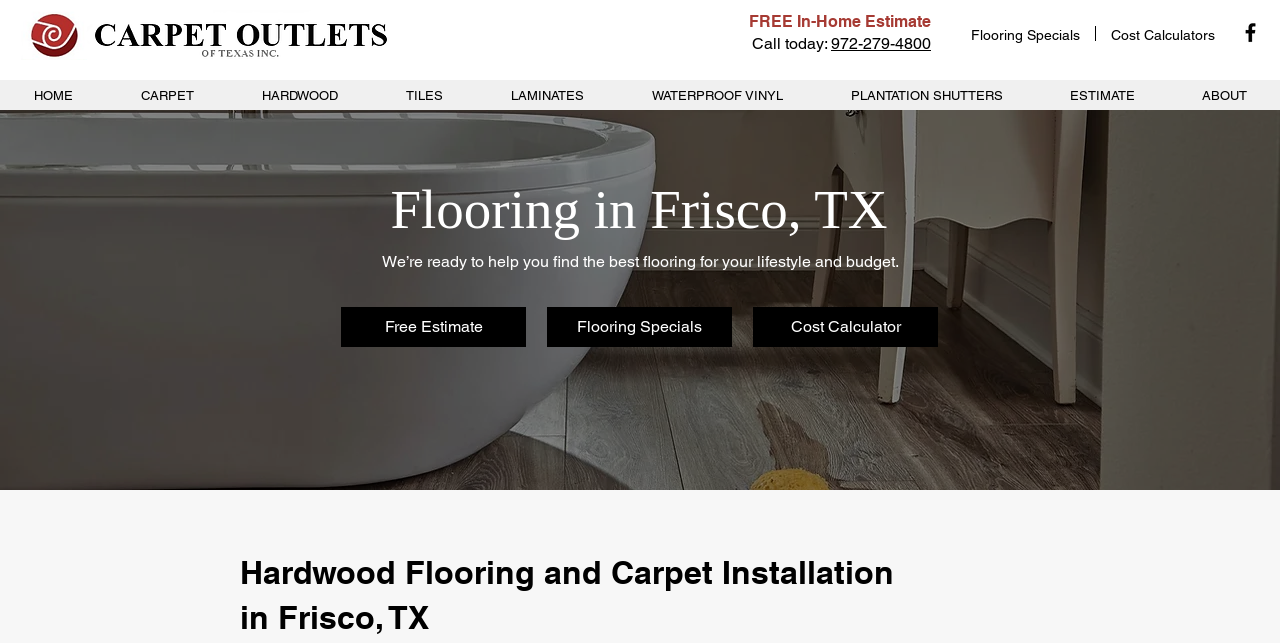How many social media links are in the social bar?
Give a one-word or short phrase answer based on the image.

1